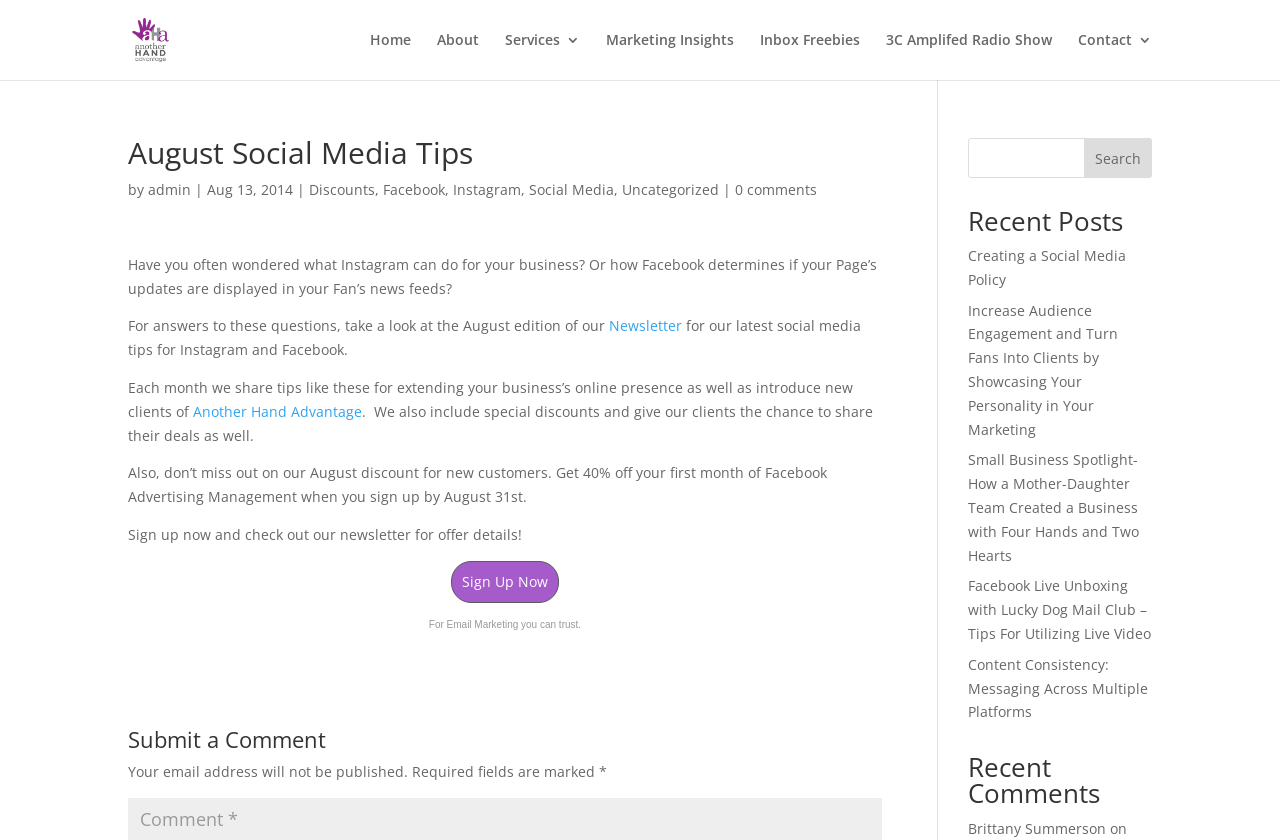Identify the bounding box coordinates of the specific part of the webpage to click to complete this instruction: "Go to the WordPress website".

None